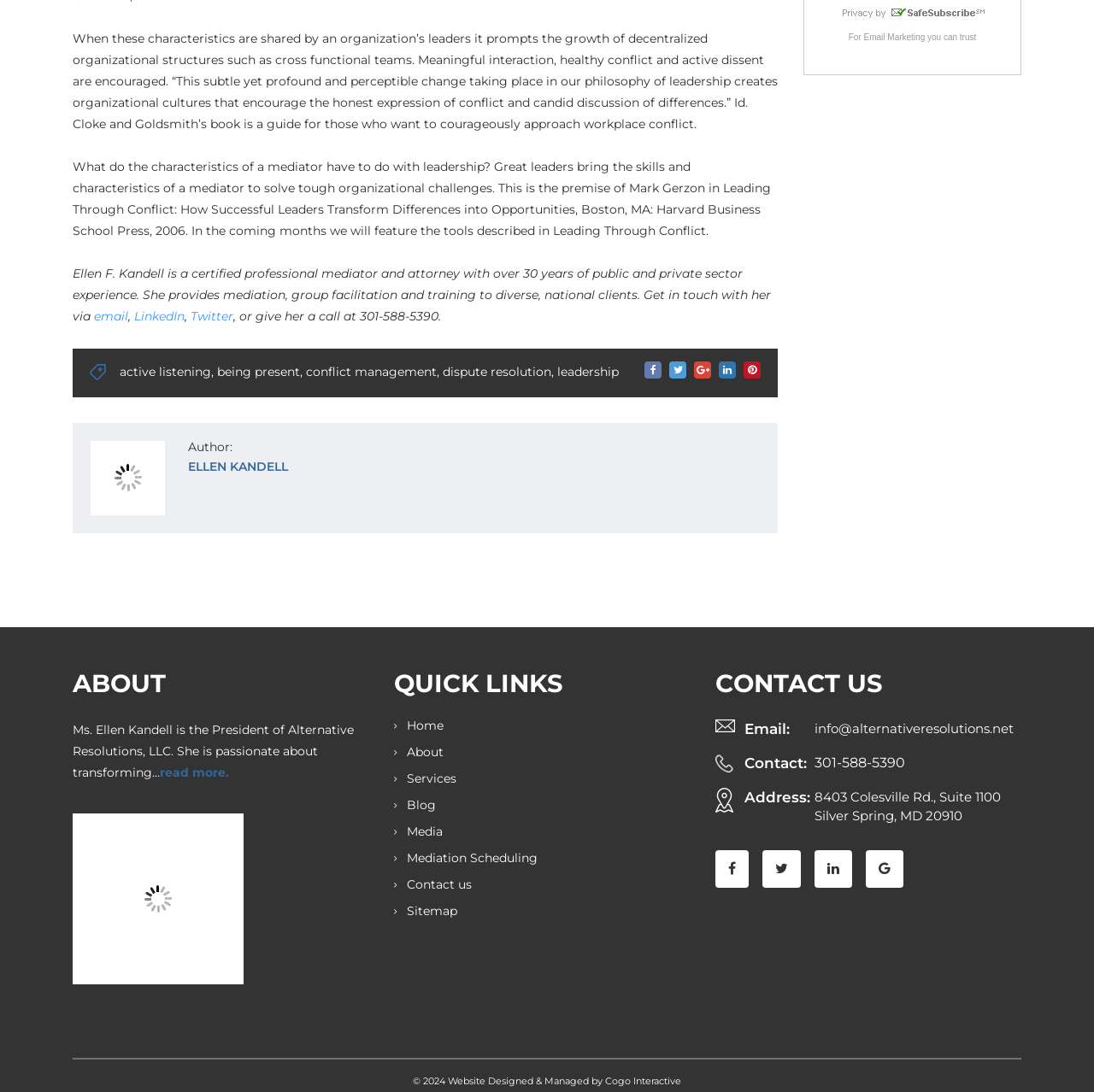Could you locate the bounding box coordinates for the section that should be clicked to accomplish this task: "Call Ellen Kandell at 301-588-5390".

[0.213, 0.282, 0.403, 0.296]